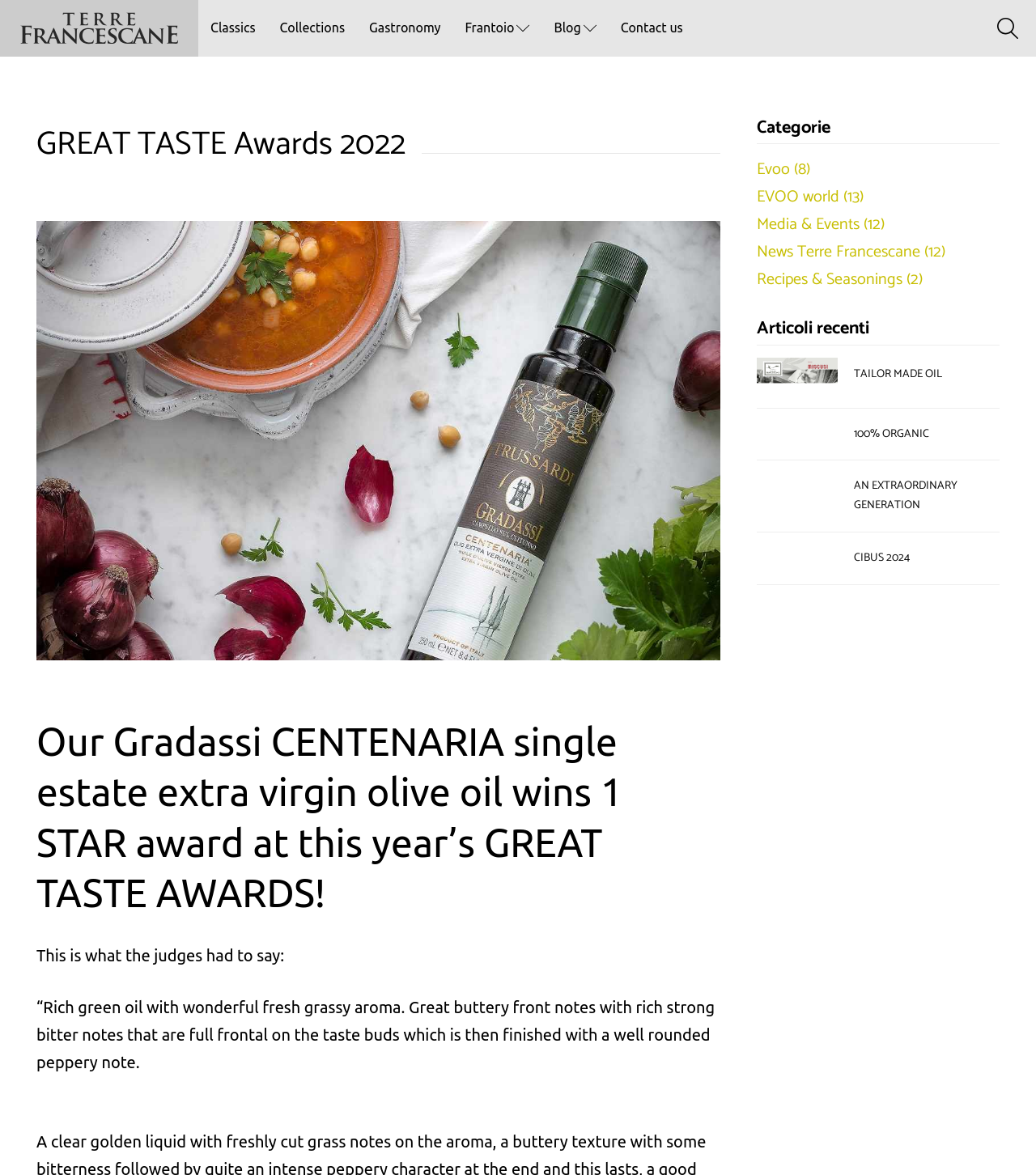Give a detailed overview of the webpage's appearance and contents.

The webpage is about the GREAT TASTE Awards 2022, specifically highlighting Terre Francescane's achievement. At the top-left corner, there is a small image. Below it, there are several links, including "Classics", "Collections", "Gastronomy", and more, which are aligned horizontally. 

To the right of these links, there is a section with the title "Frantoio" and several links underneath, including "Brands", "Certifications", and "Quality". Below this section, there is another section with the title "Blog" and links such as "EVOO world", "Recipes & Seasonings", and "Media & Events". 

On the right side of the page, there is a link to "Contact us". At the top-right corner, there is a small image. The main content of the page is divided into two sections. The first section has a header with the title "GREAT TASTE Awards 2022" and a figure below it. 

The second section has a heading that announces the award won by Terre Francescane's Gradassi CENTENARIA single estate extra virgin olive oil. Below this heading, there is a quote from the judges, describing the oil's characteristics. 

Further down, there are several sections with titles such as "Categorie", "Articoli recenti", and others, which contain lists of items, including "Evoo (8)", "EVOO world (13)", and more. There are also several images, including one with the title "Terre Francescane Miscusi Traing Days". 

At the bottom of the page, there are several sections with titles such as "TAILOR MADE OIL", "100% ORGANIC", "AN EXTRAORDINARY GENERATION", and "CIBUS 2024", which appear to be promotional or descriptive sections.